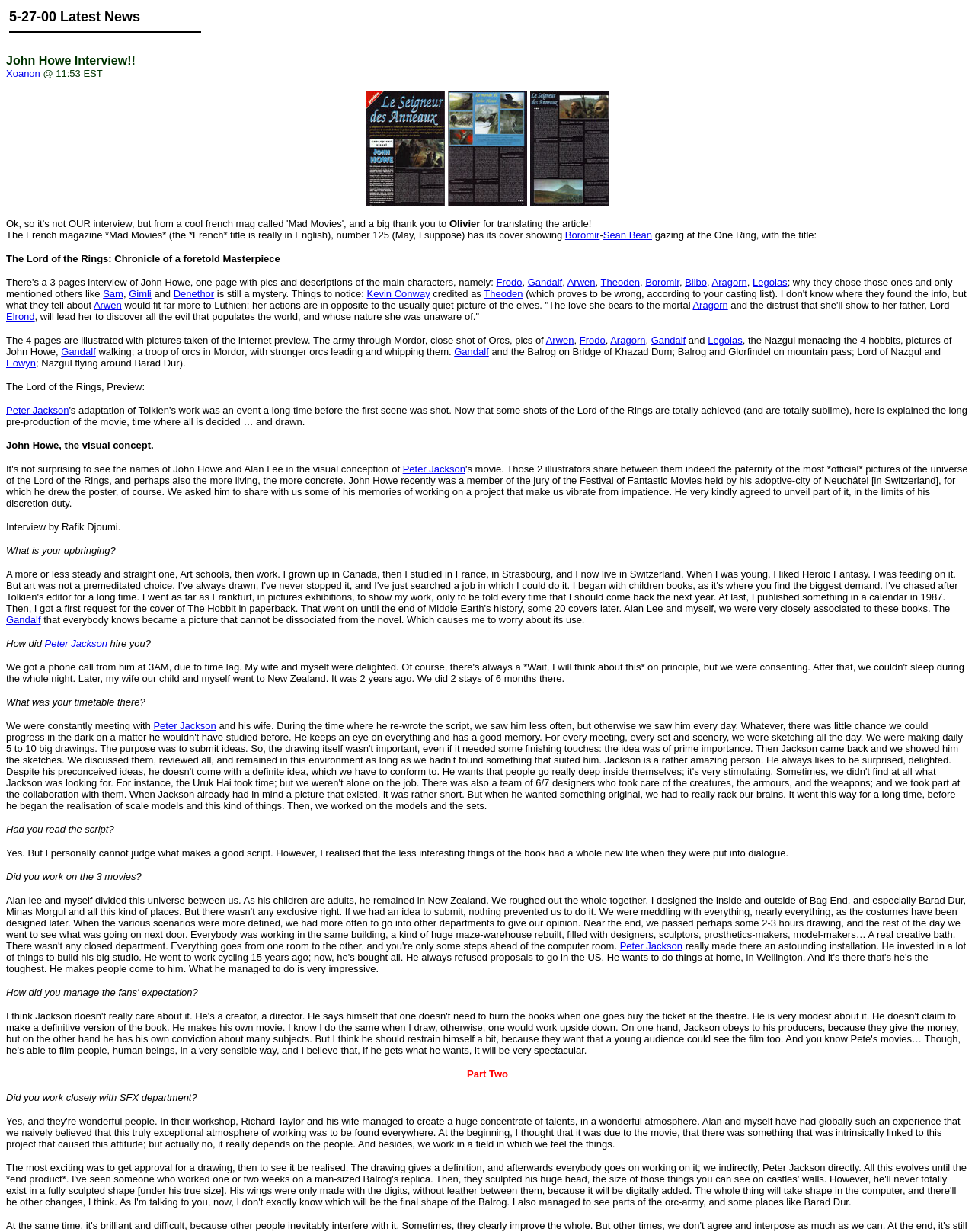Specify the bounding box coordinates of the element's region that should be clicked to achieve the following instruction: "Click on the link to Xoanon". The bounding box coordinates consist of four float numbers between 0 and 1, in the format [left, top, right, bottom].

[0.006, 0.055, 0.041, 0.064]